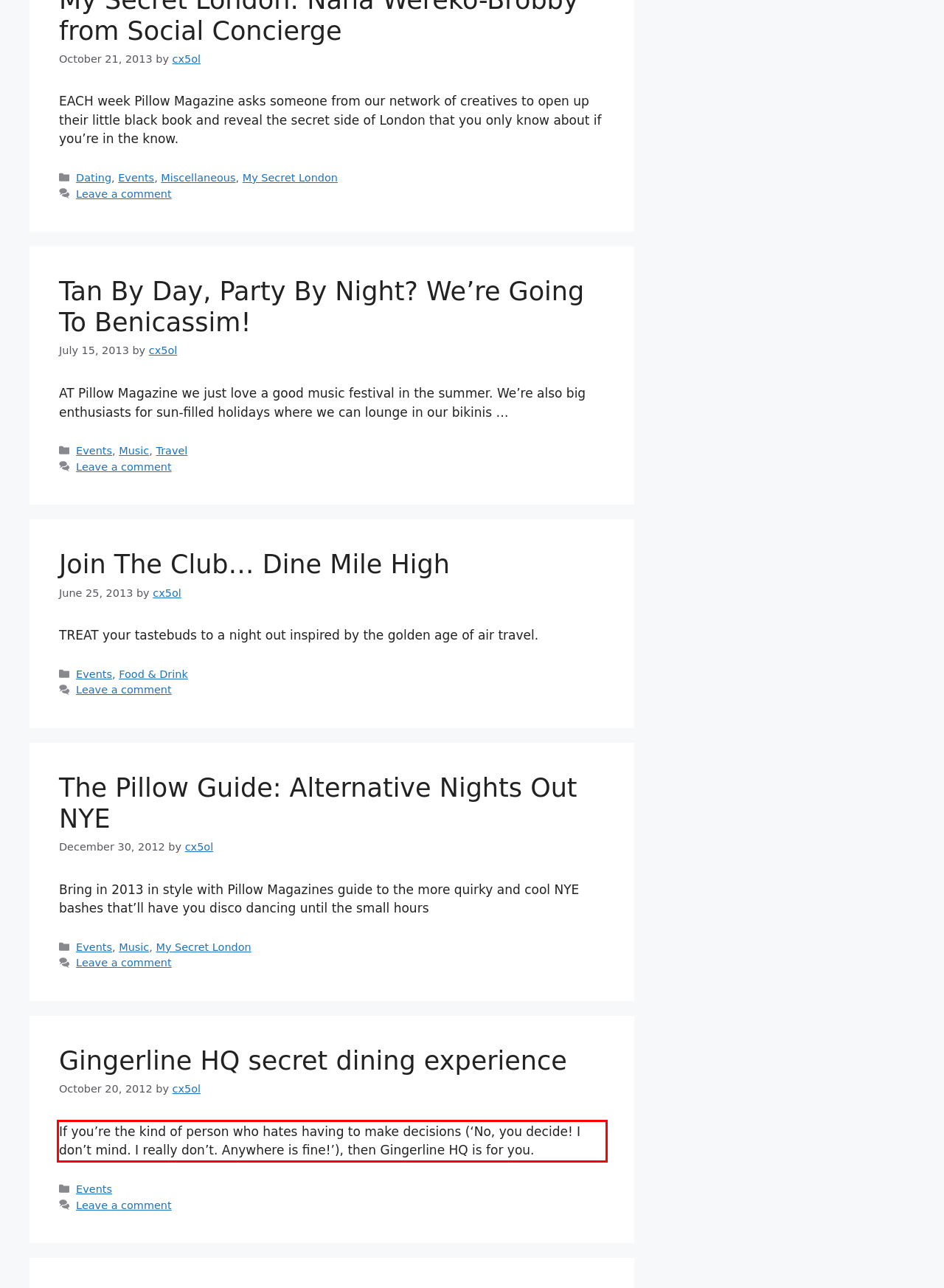Given a screenshot of a webpage containing a red bounding box, perform OCR on the text within this red bounding box and provide the text content.

If you’re the kind of person who hates having to make decisions (‘No, you decide! I don’t mind. I really don’t. Anywhere is fine!’), then Gingerline HQ is for you.